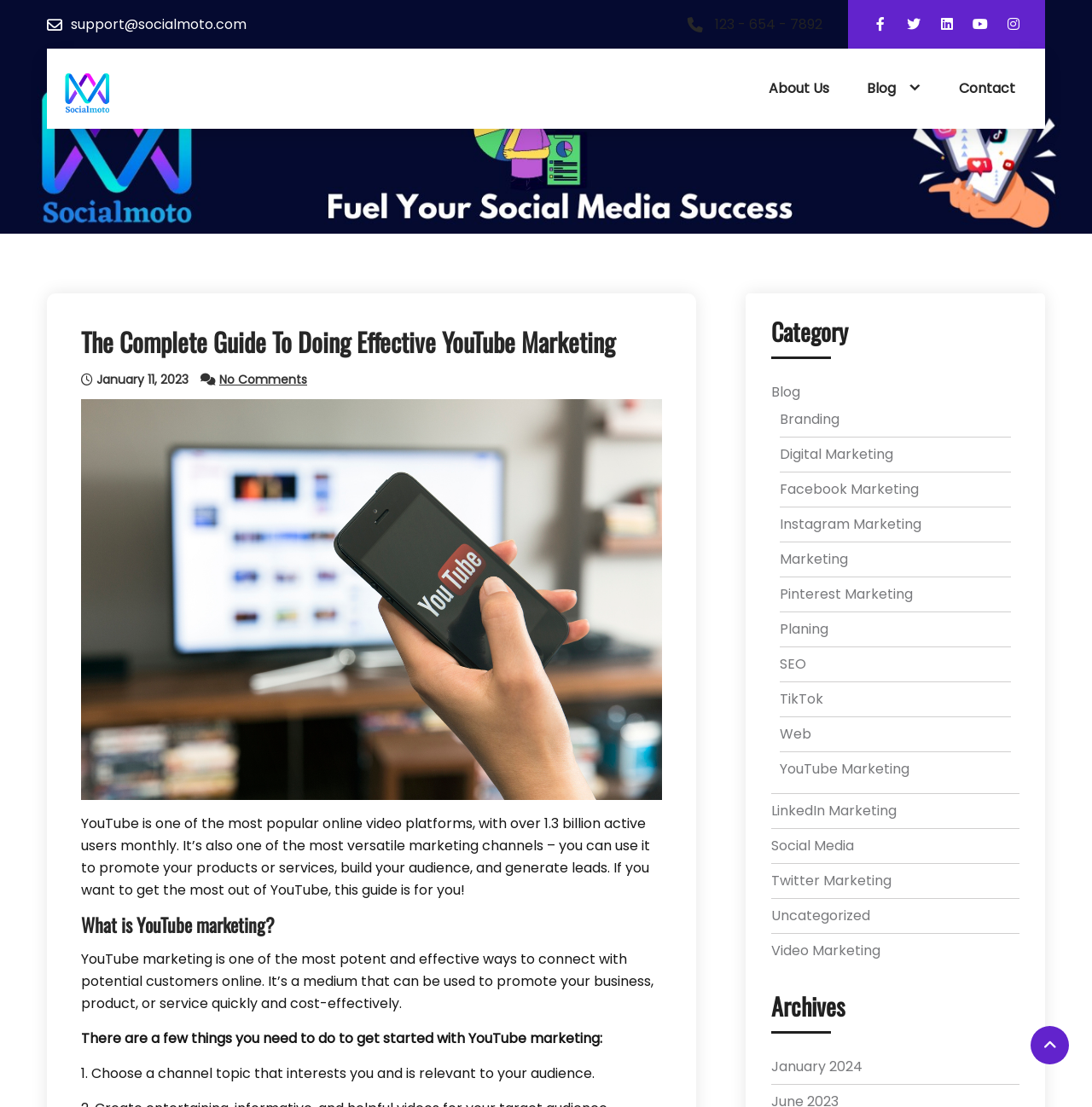What categories are available on the webpage?
Answer the question in a detailed and comprehensive manner.

The webpage has a section dedicated to categories, which includes options like Blog, Branding, Digital Marketing, Facebook Marketing, Instagram Marketing, and many more, indicating that the webpage covers a wide range of topics related to marketing and social media.